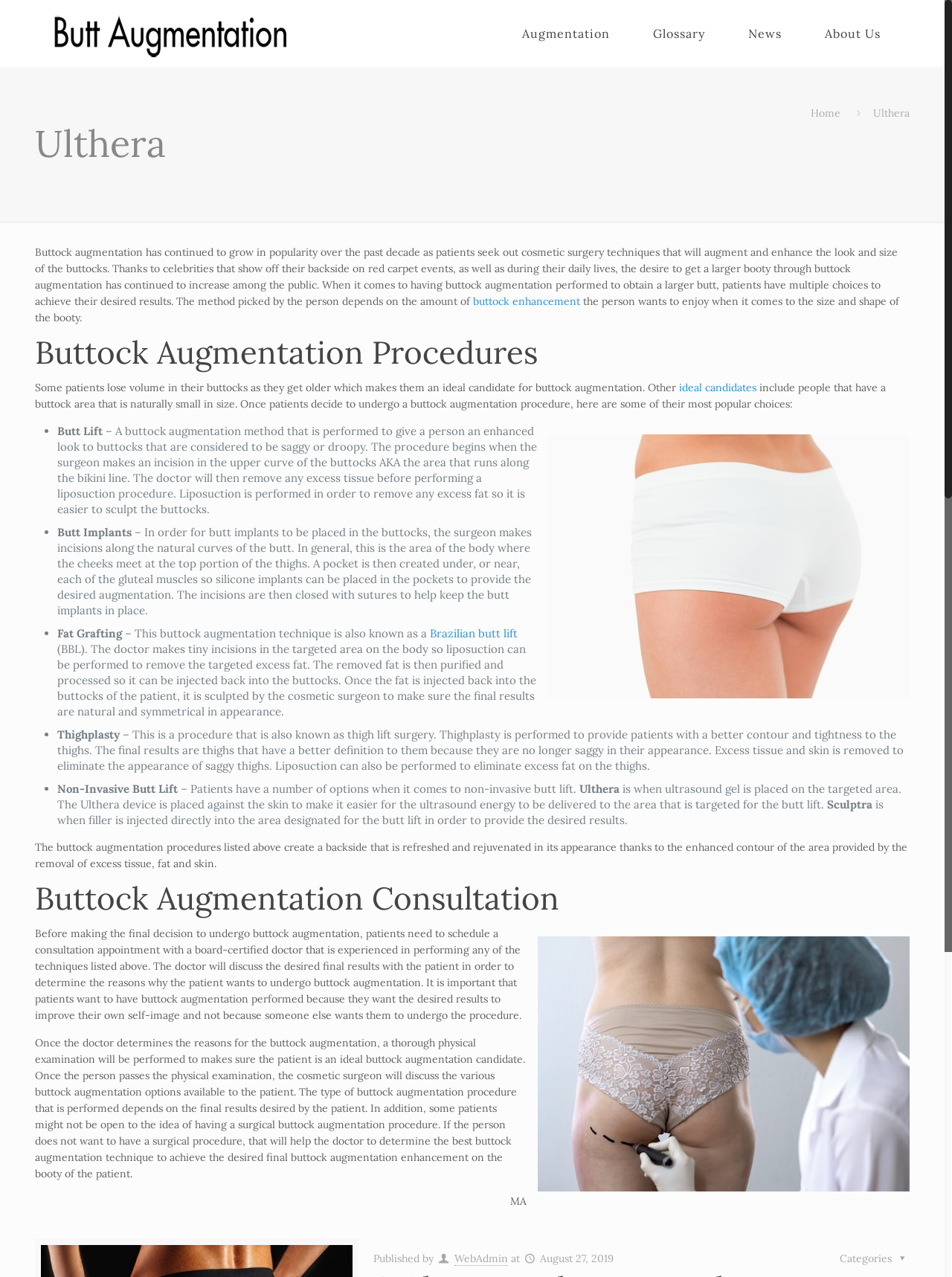Given the description of the UI element: "About Us", predict the bounding box coordinates in the form of [left, top, right, bottom], with each value being a float between 0 and 1.

[0.845, 0.012, 0.946, 0.041]